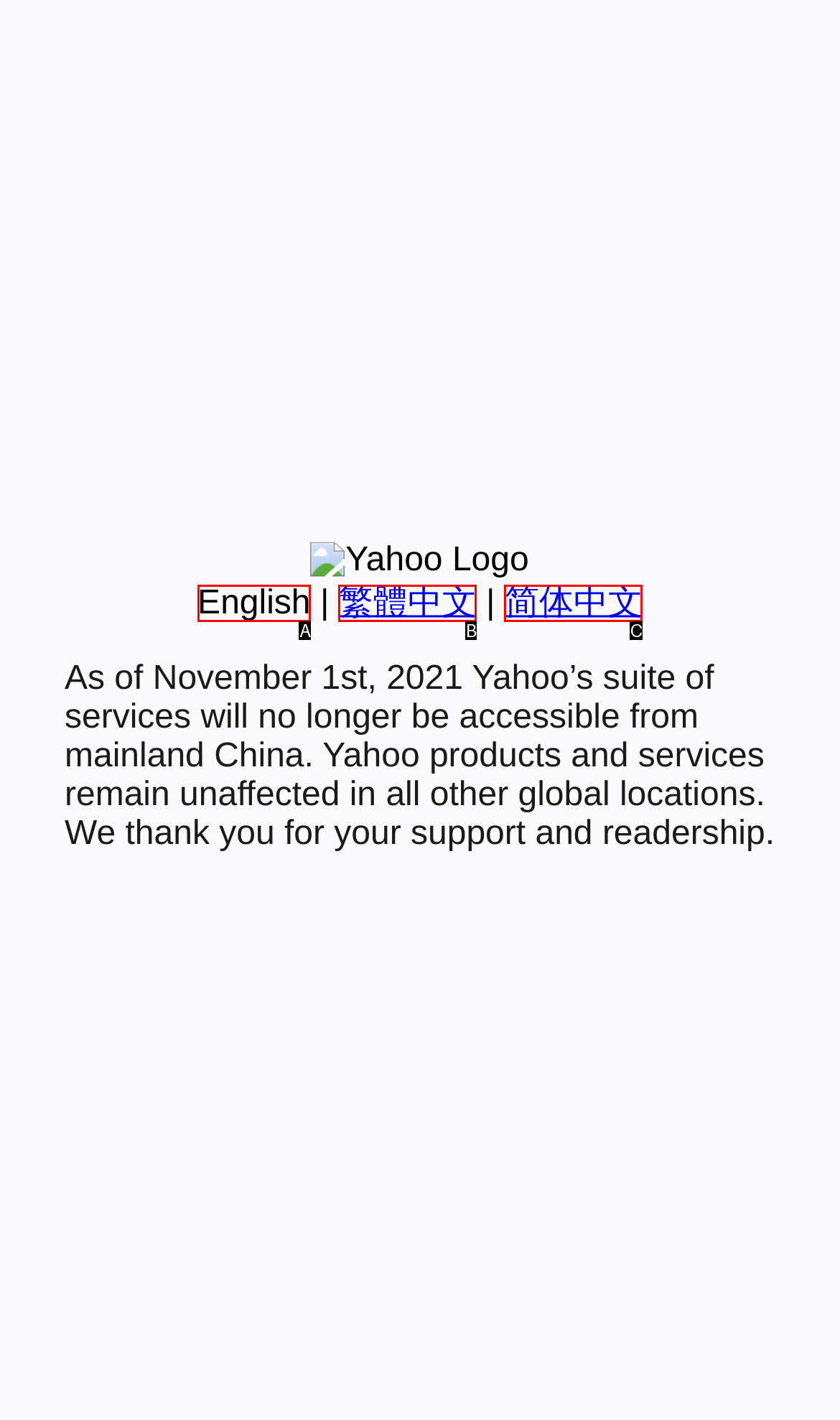Tell me the letter of the option that corresponds to the description: 简体中文
Answer using the letter from the given choices directly.

C